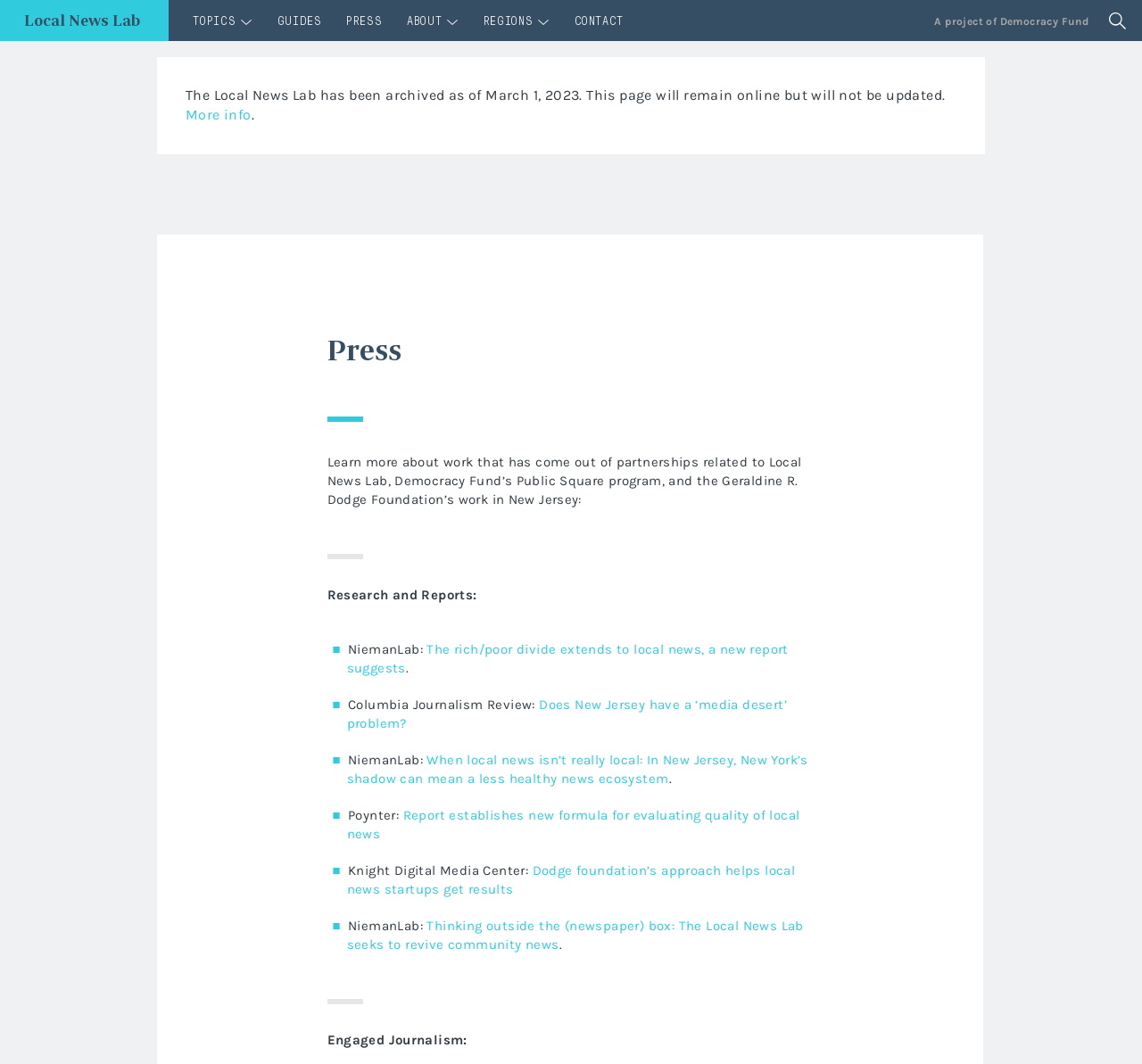Kindly provide the bounding box coordinates of the section you need to click on to fulfill the given instruction: "Click on Local News Lab".

[0.021, 0.011, 0.123, 0.027]